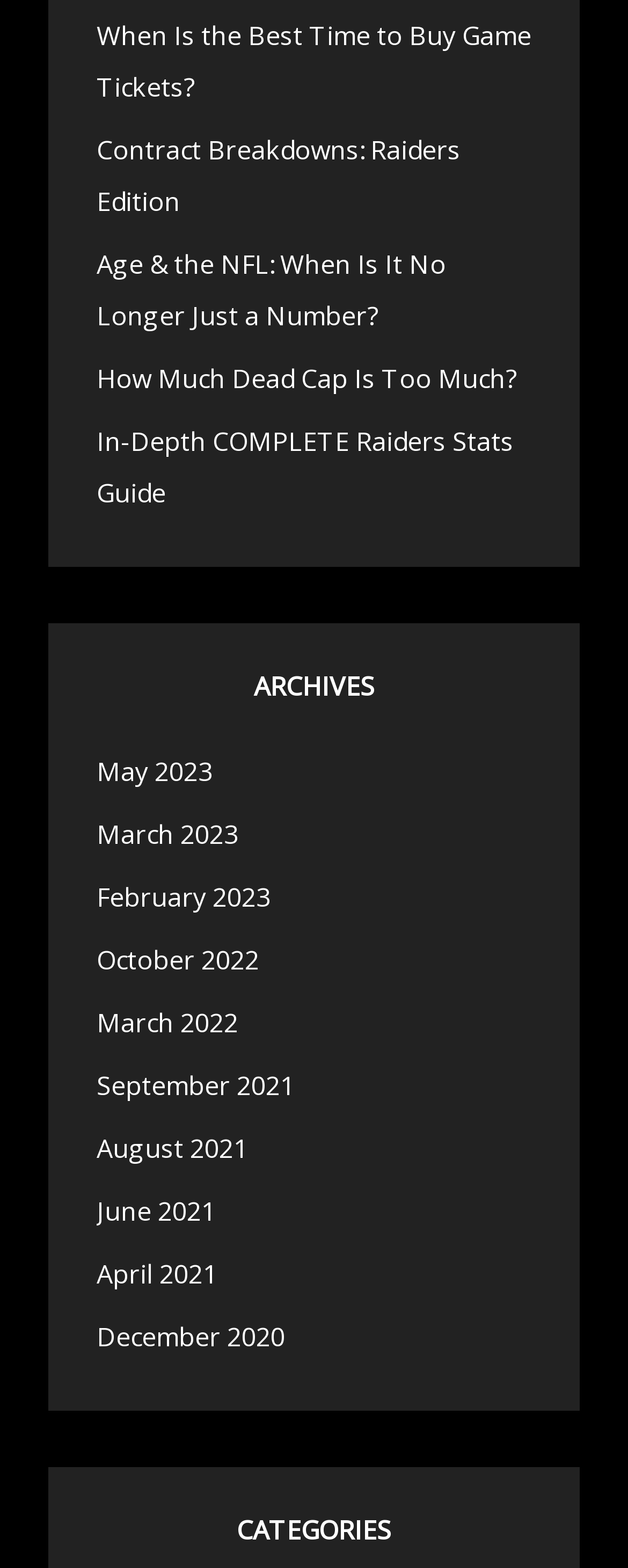How many months are listed under ARCHIVES?
Using the information from the image, provide a comprehensive answer to the question.

Under the 'ARCHIVES' heading, there are 9 links with month and year information, namely May 2023, March 2023, February 2023, October 2022, March 2022, September 2021, August 2021, June 2021, and April 2021.